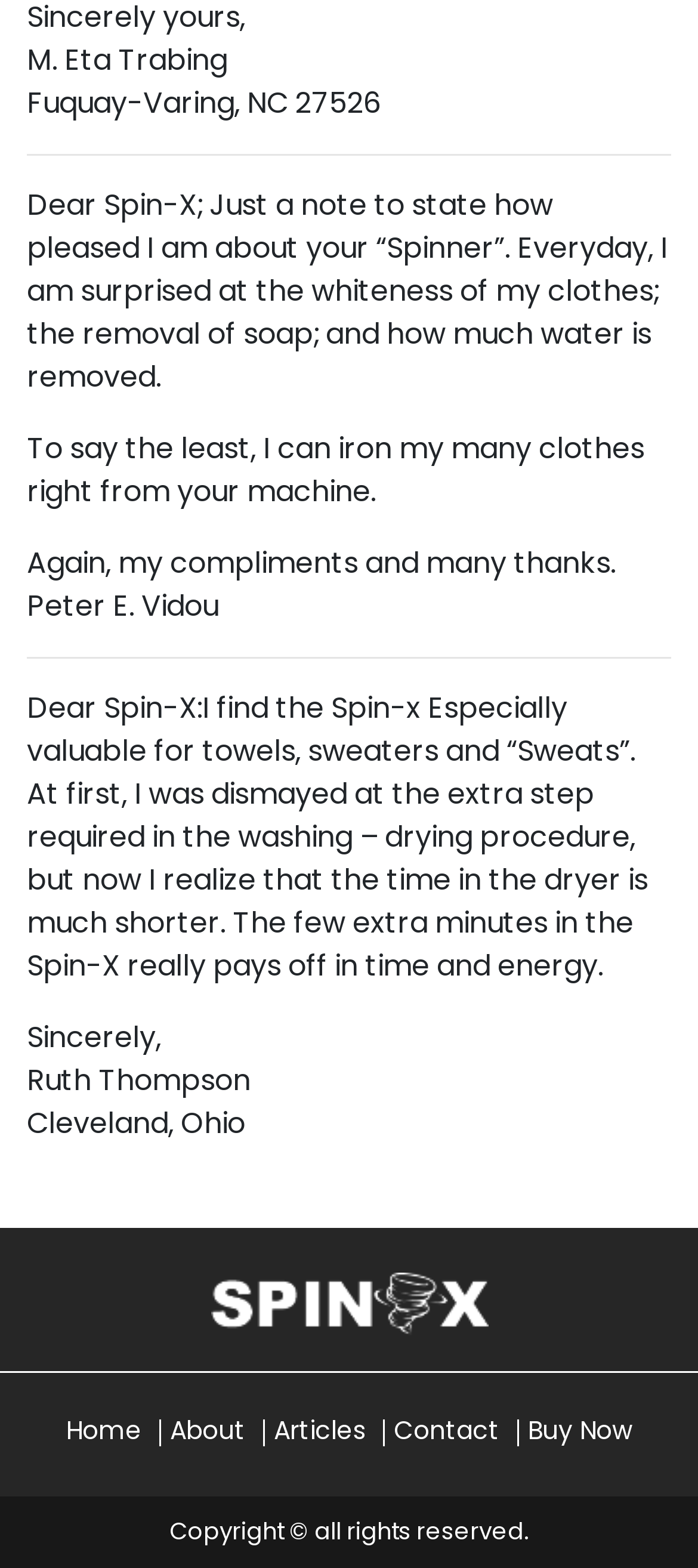Please provide a short answer using a single word or phrase for the question:
What is the city and state of the person who wrote the second testimonial?

Cleveland, Ohio